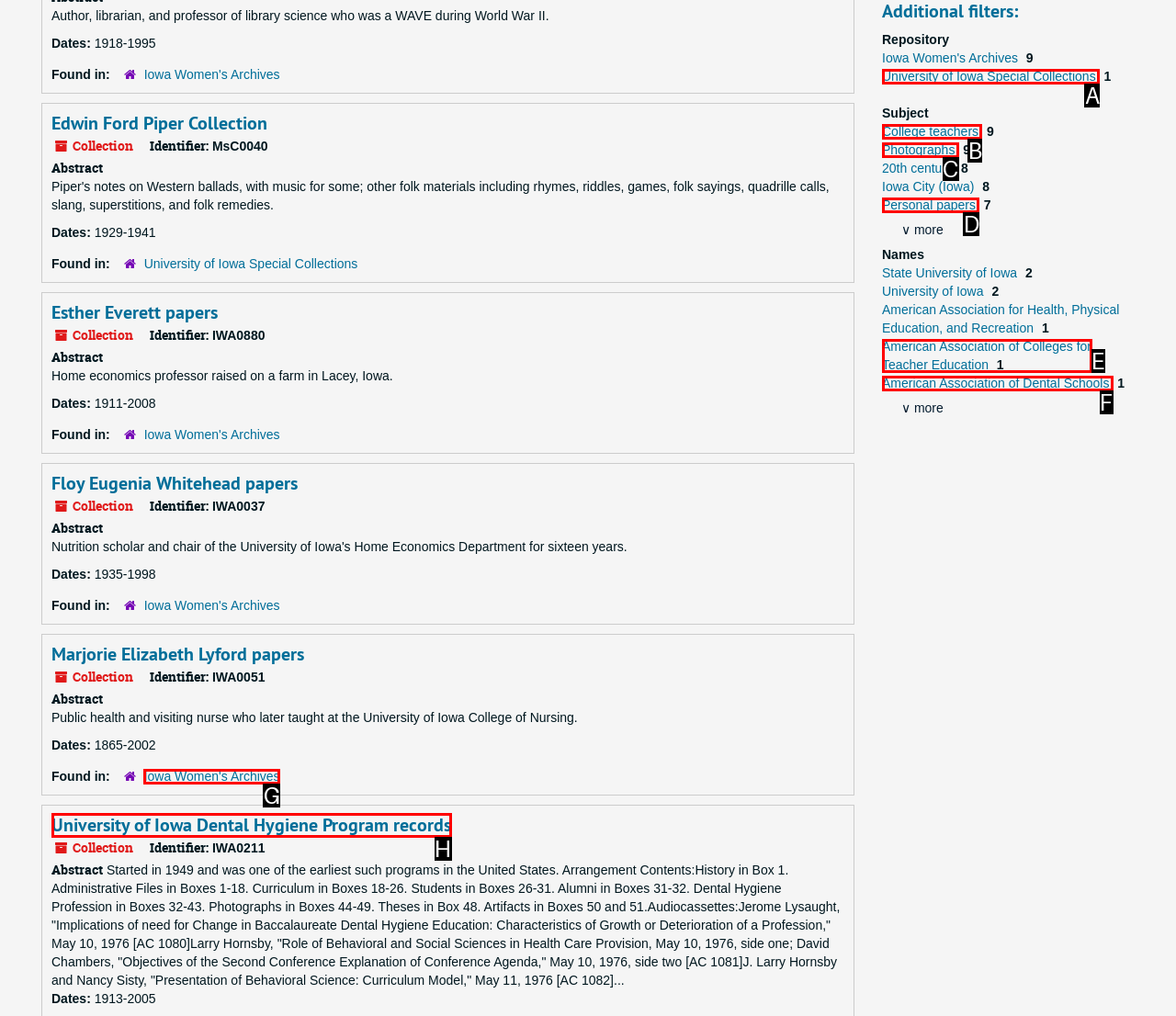Identify which HTML element aligns with the description: Photographs
Answer using the letter of the correct choice from the options available.

C